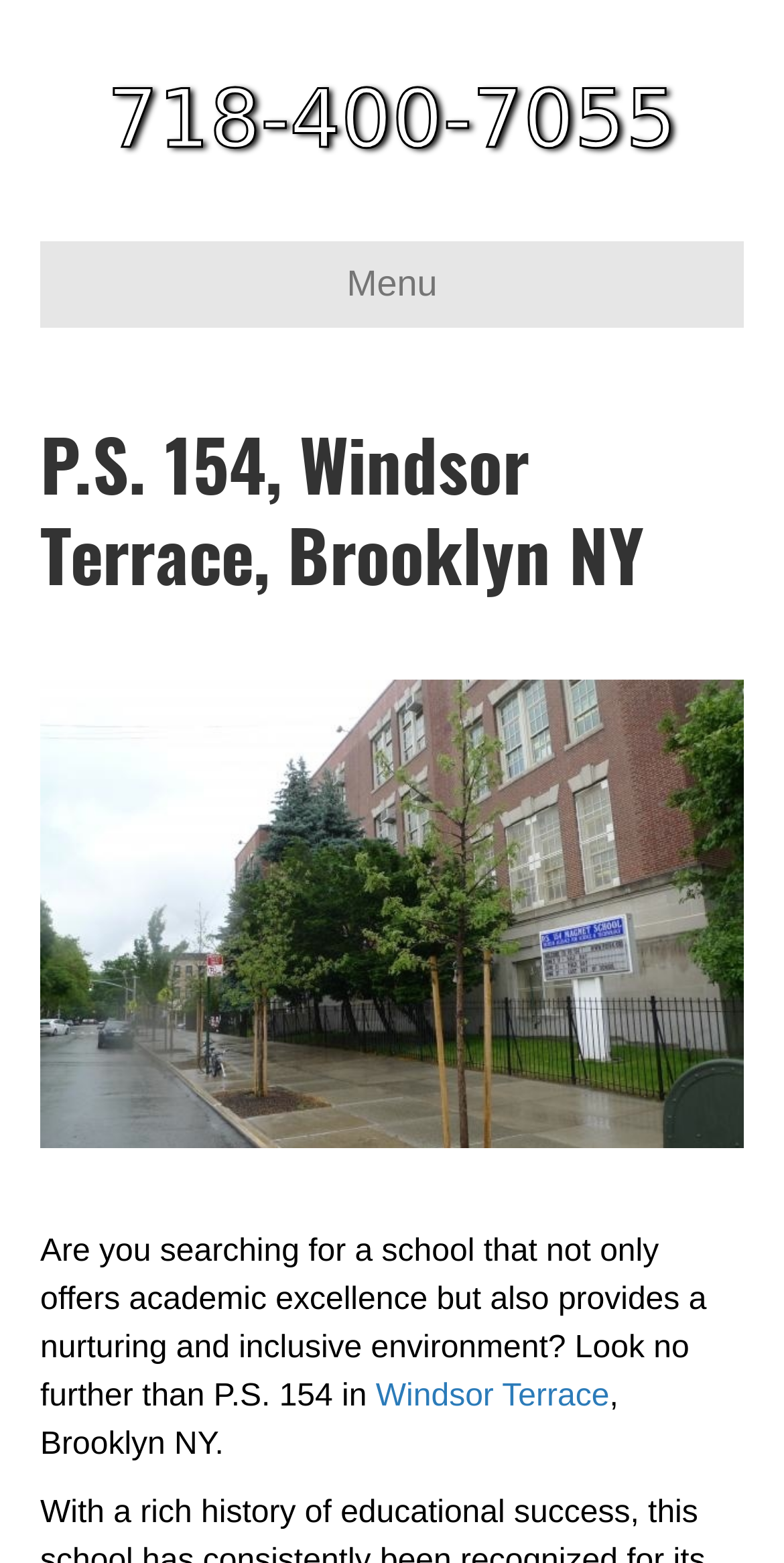Answer briefly with one word or phrase:
What type of image is displayed on the webpage?

School logo